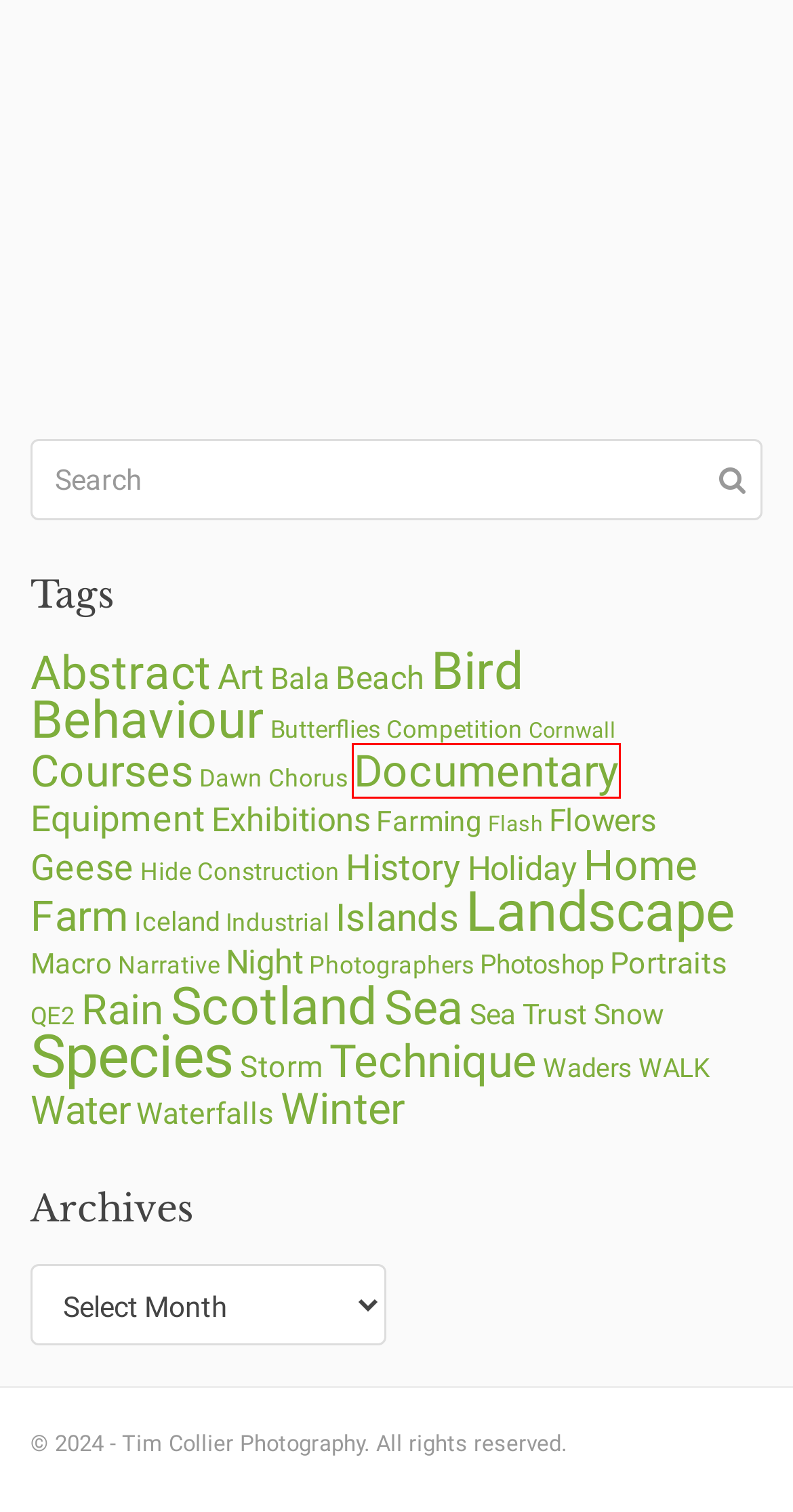You have a screenshot of a webpage with a red bounding box around an element. Identify the webpage description that best fits the new page that appears after clicking the selected element in the red bounding box. Here are the candidates:
A. Exhibitions – Tim Collier Photography
B. Art – Tim Collier Photography
C. Flowers – Tim Collier Photography
D. Flash – Tim Collier Photography
E. Photoshop – Tim Collier Photography
F. Hide Construction – Tim Collier Photography
G. Documentary – Tim Collier Photography
H. Dawn Chorus – Tim Collier Photography

G